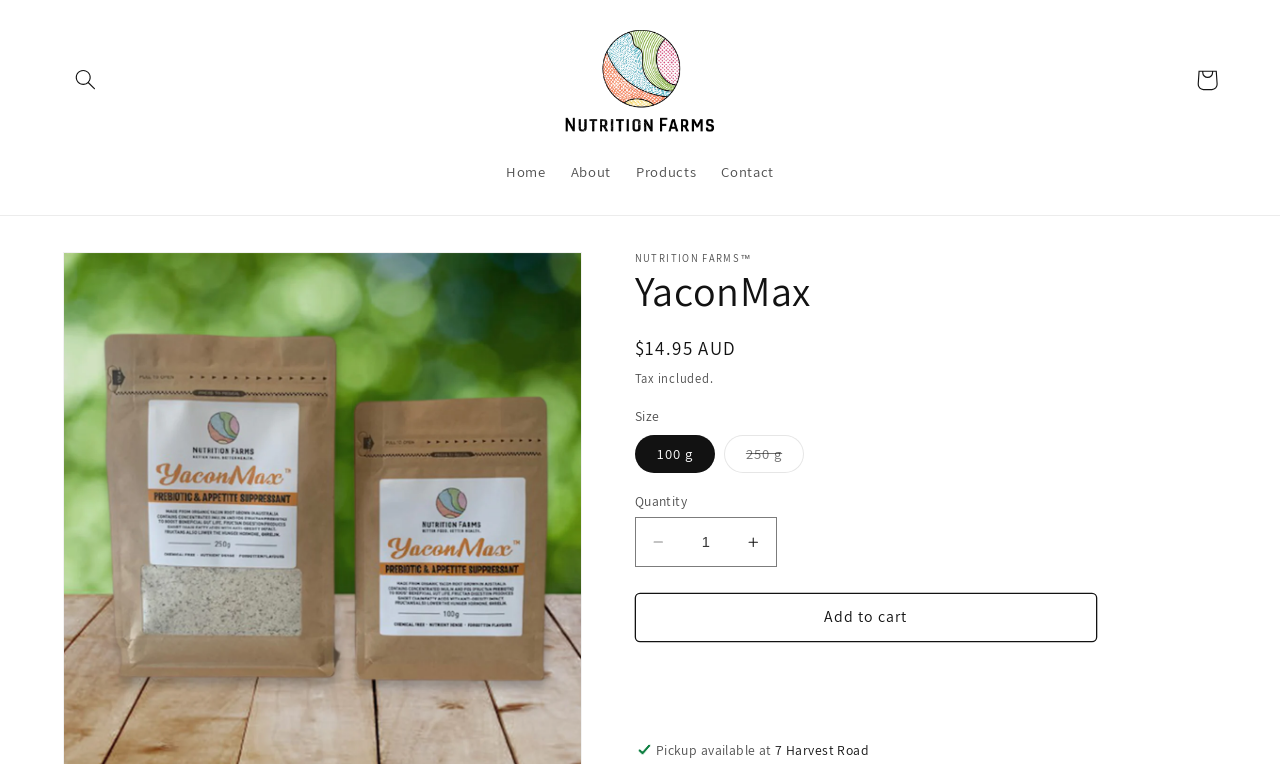Specify the bounding box coordinates of the area to click in order to execute this command: 'Add to cart'. The coordinates should consist of four float numbers ranging from 0 to 1, and should be formatted as [left, top, right, bottom].

[0.496, 0.776, 0.857, 0.84]